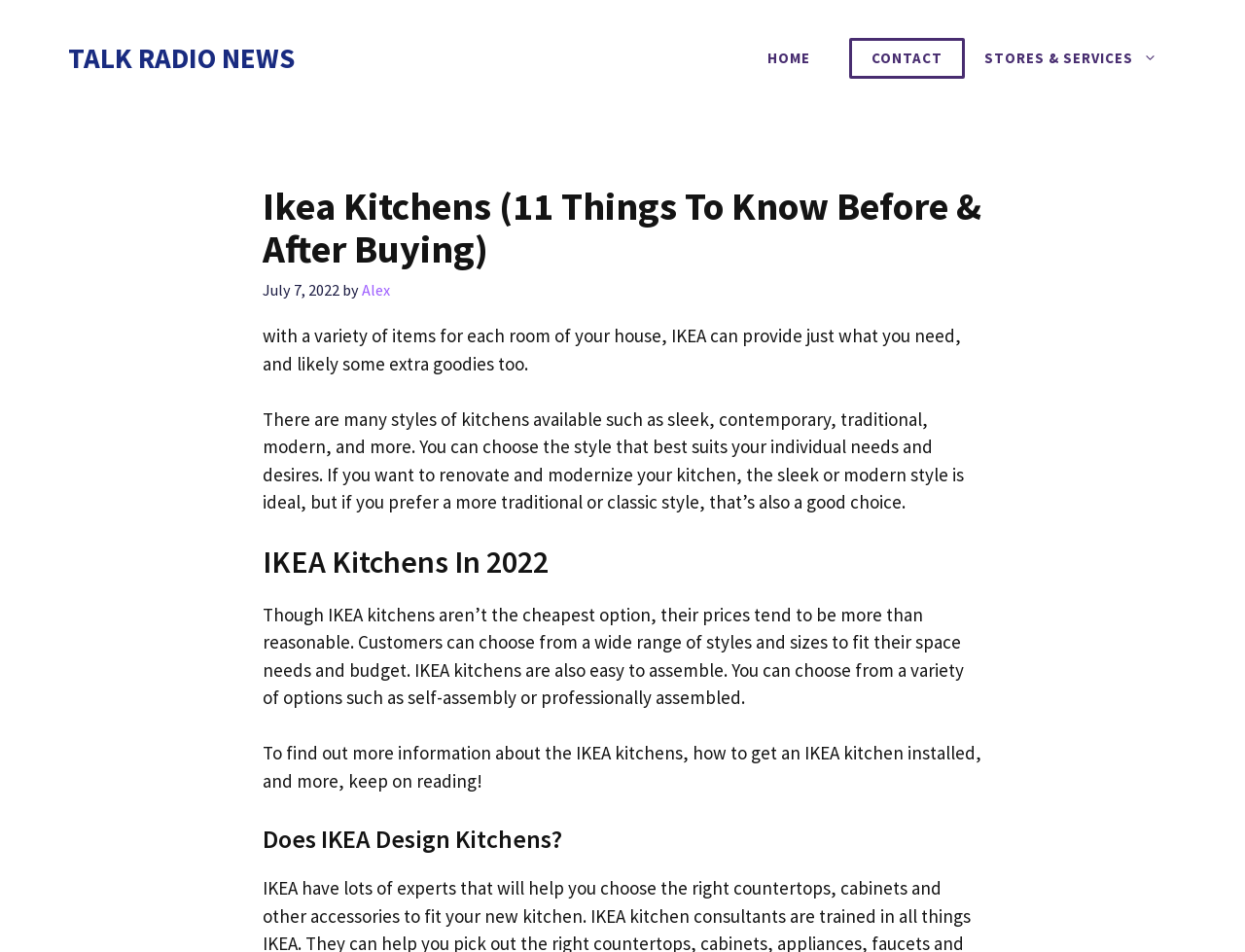From the image, can you give a detailed response to the question below:
What is the date of the article?

The date of the article can be found in the time element, which is located below the main heading and above the author's name. The text 'July 7, 2022' is displayed in this element, indicating the date the article was published.